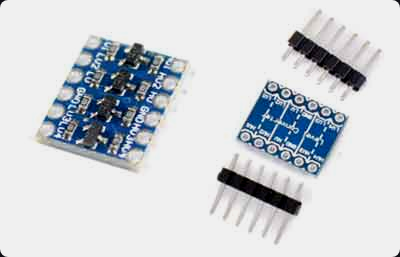Provide a brief response in the form of a single word or phrase:
What type of communication protocols do the components support?

UART, I2C, or SPI